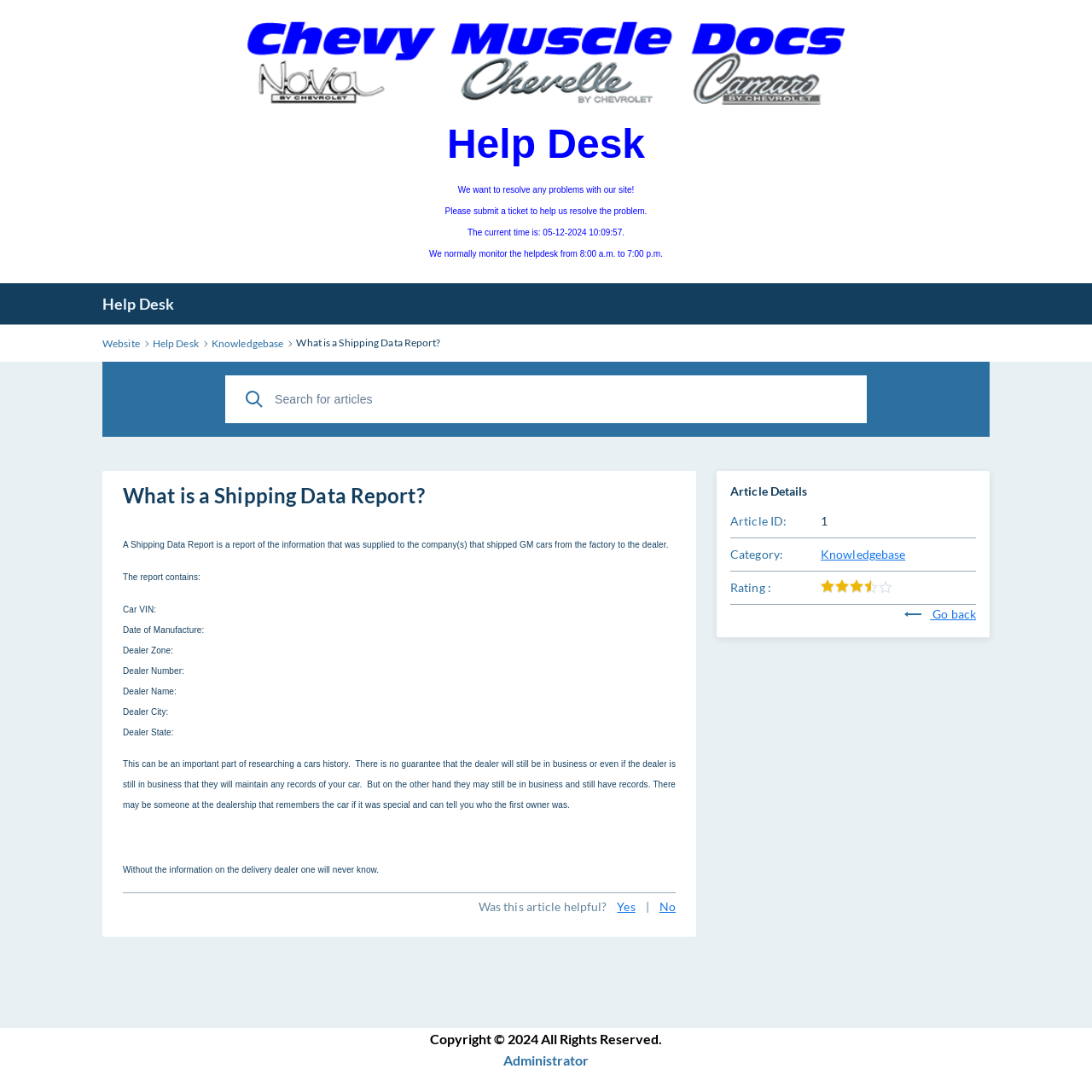Provide the bounding box coordinates of the UI element that matches the description: "Go back".

[0.828, 0.555, 0.894, 0.569]